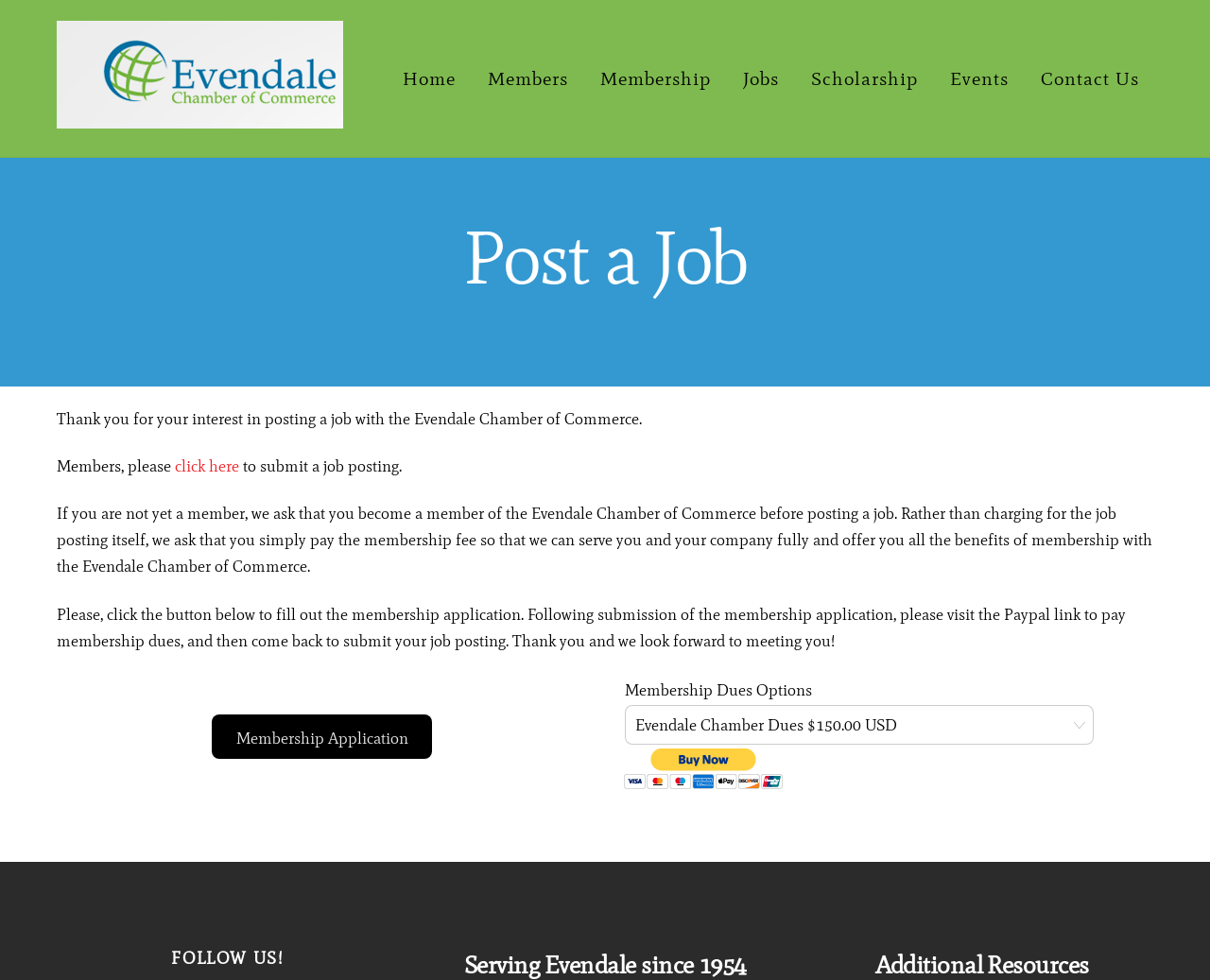Write an exhaustive caption that covers the webpage's main aspects.

The webpage is titled "Post a Job" and appears to be a job posting platform for the Evendale Chamber of Commerce. At the top left corner, there is a logo image accompanied by a link. A navigation menu is situated above the main content, consisting of seven links: "Home", "Members", "Membership", "Jobs", "Scholarship", "Events", and "Contact Us".

The main content is divided into sections. The first section has a heading "Post a Job" and provides information about posting a job with the Evendale Chamber of Commerce. It explains that members can submit a job posting, while non-members are required to become a member before posting a job. There is a link to click for members to submit a job posting.

Below this section, there is a paragraph of text explaining the membership benefits and the process of becoming a member. It instructs non-members to fill out the membership application and pay the membership dues before submitting a job posting. A link to the membership application is provided.

Further down, there is a table with two rows, displaying membership dues options. The first row has a header "Membership Dues Options", and the second row shows the option "Evendale Chamber Dues $150.00 USD" with a combobox.

Next to the table, there is a button labeled "PayPal - The safer, easier way to pay online!" for paying membership dues. At the bottom left corner, there is a heading "FOLLOW US!" which likely links to the chamber's social media profiles.